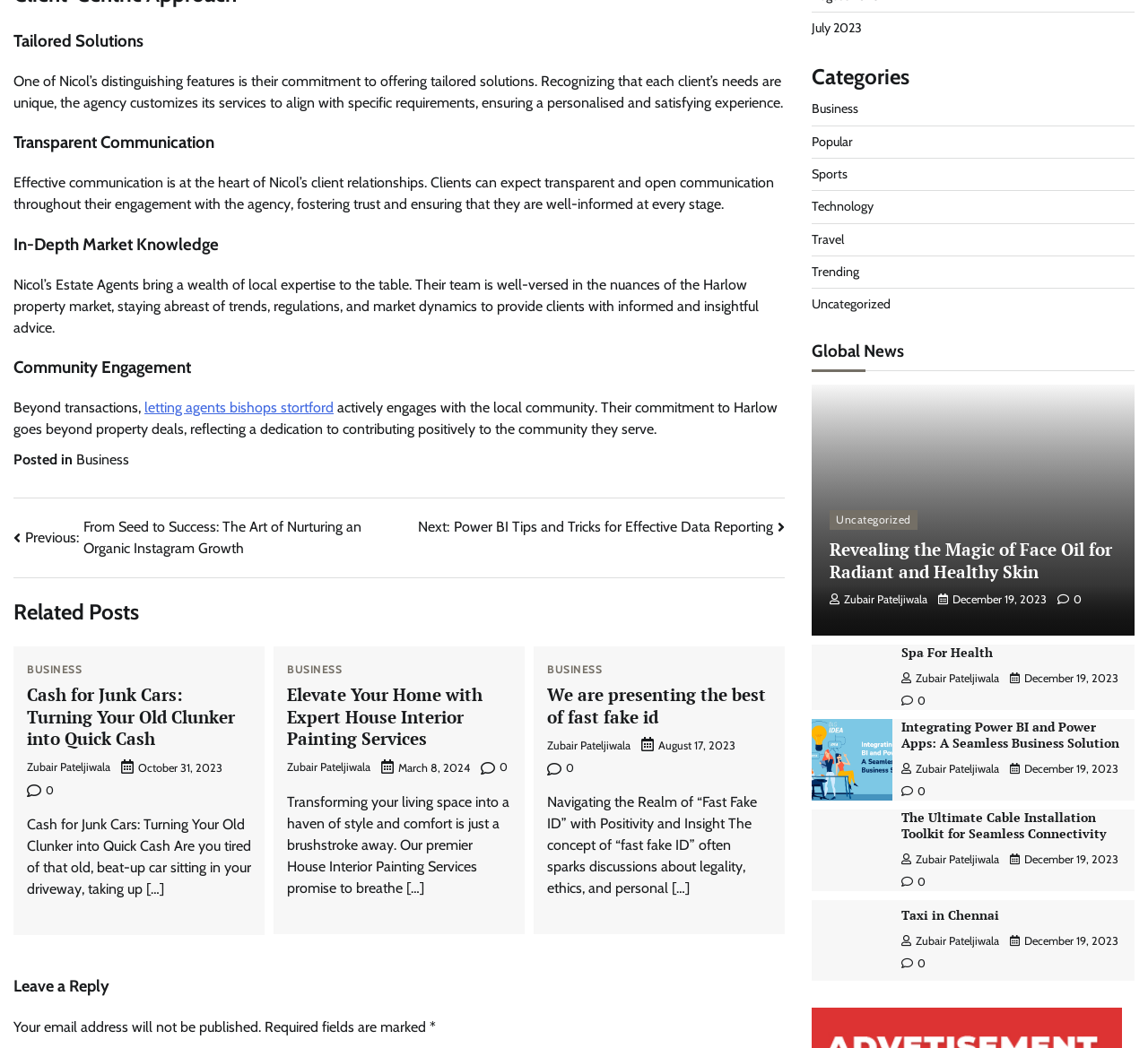Find the bounding box coordinates for the element described here: "Zubair Pateljiwala".

[0.477, 0.705, 0.549, 0.718]